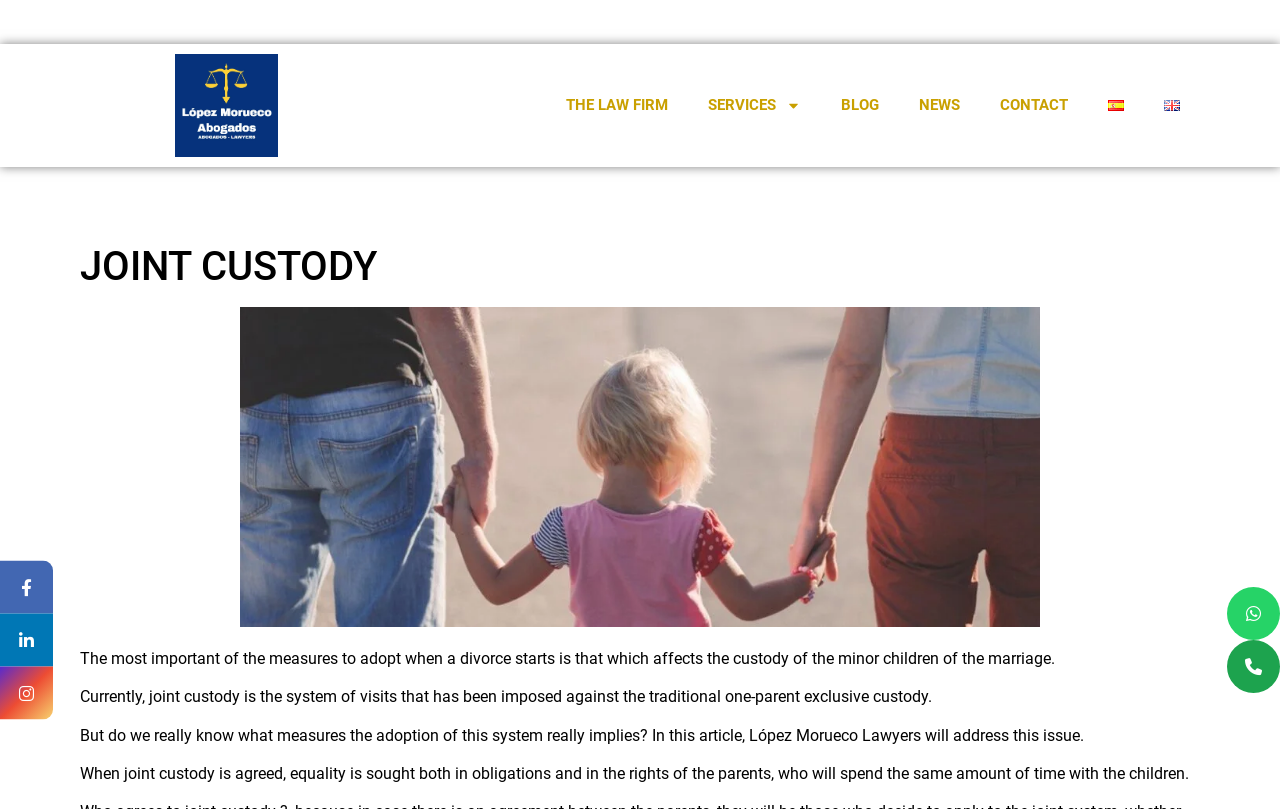Provide a thorough description of this webpage.

This webpage is about joint custody, specifically discussing the implications of adopting this system in divorce cases. At the top, there are three phone numbers and an email address listed horizontally, followed by a navigation menu with links to "THE LAW FIRM", "SERVICES", "BLOG", "NEWS", "CONTACT", and language options "Español" and "English", each accompanied by a small flag icon.

Below the navigation menu, there is a prominent heading "JOINT CUSTODY" in the center of the page. The main content of the page consists of four paragraphs of text, which discuss the importance of joint custody in divorce cases, the implications of adopting this system, and how it affects the rights and obligations of parents.

On the left side of the page, there are four social media links, represented by icons, stacked vertically. On the right side, there are two more social media links, also represented by icons.